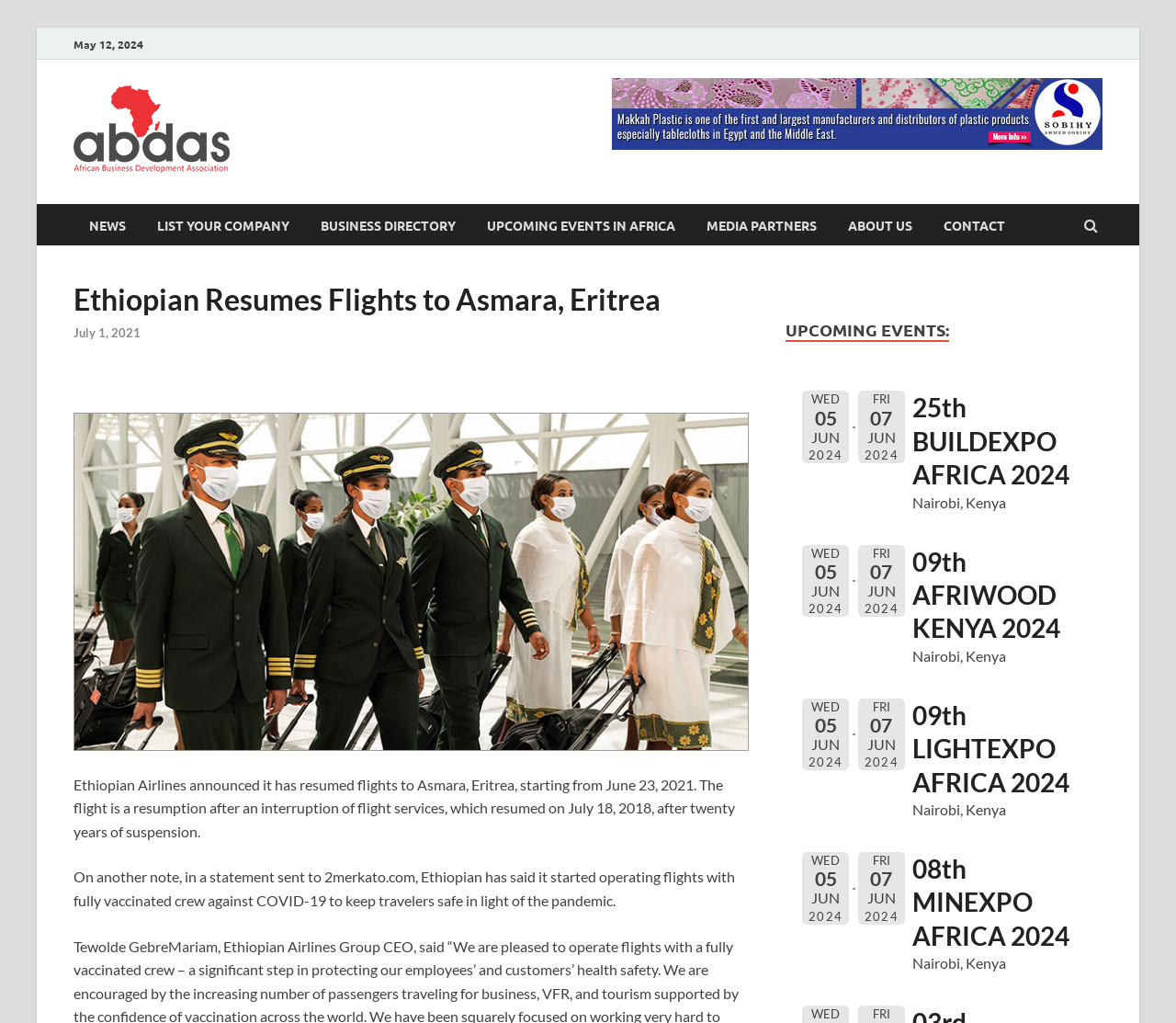Indicate the bounding box coordinates of the clickable region to achieve the following instruction: "Visit ABDAS – Africa information and Business Directory."

[0.062, 0.155, 0.195, 0.172]